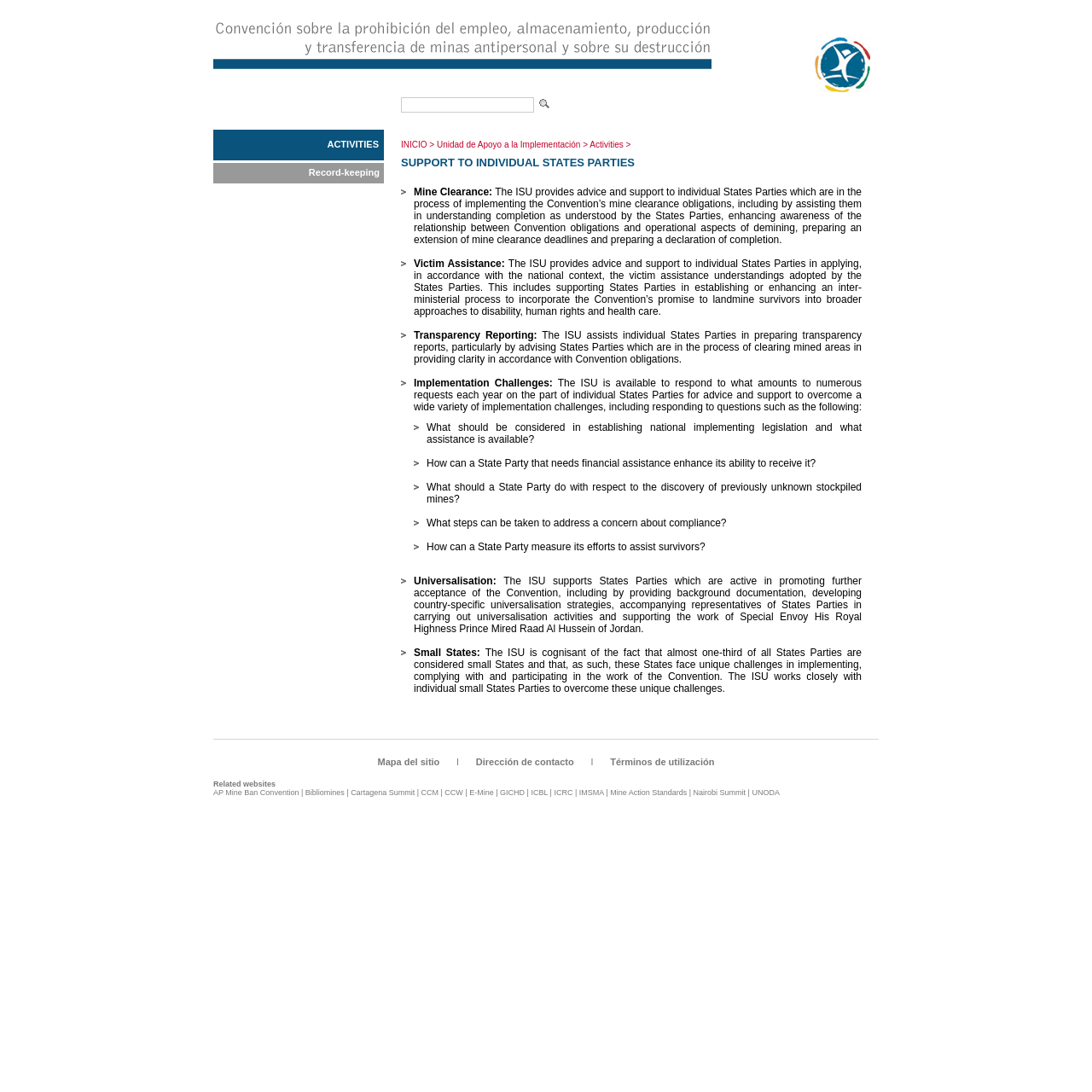From the webpage screenshot, predict the bounding box of the UI element that matches this description: "Record-keeping".

[0.195, 0.149, 0.352, 0.168]